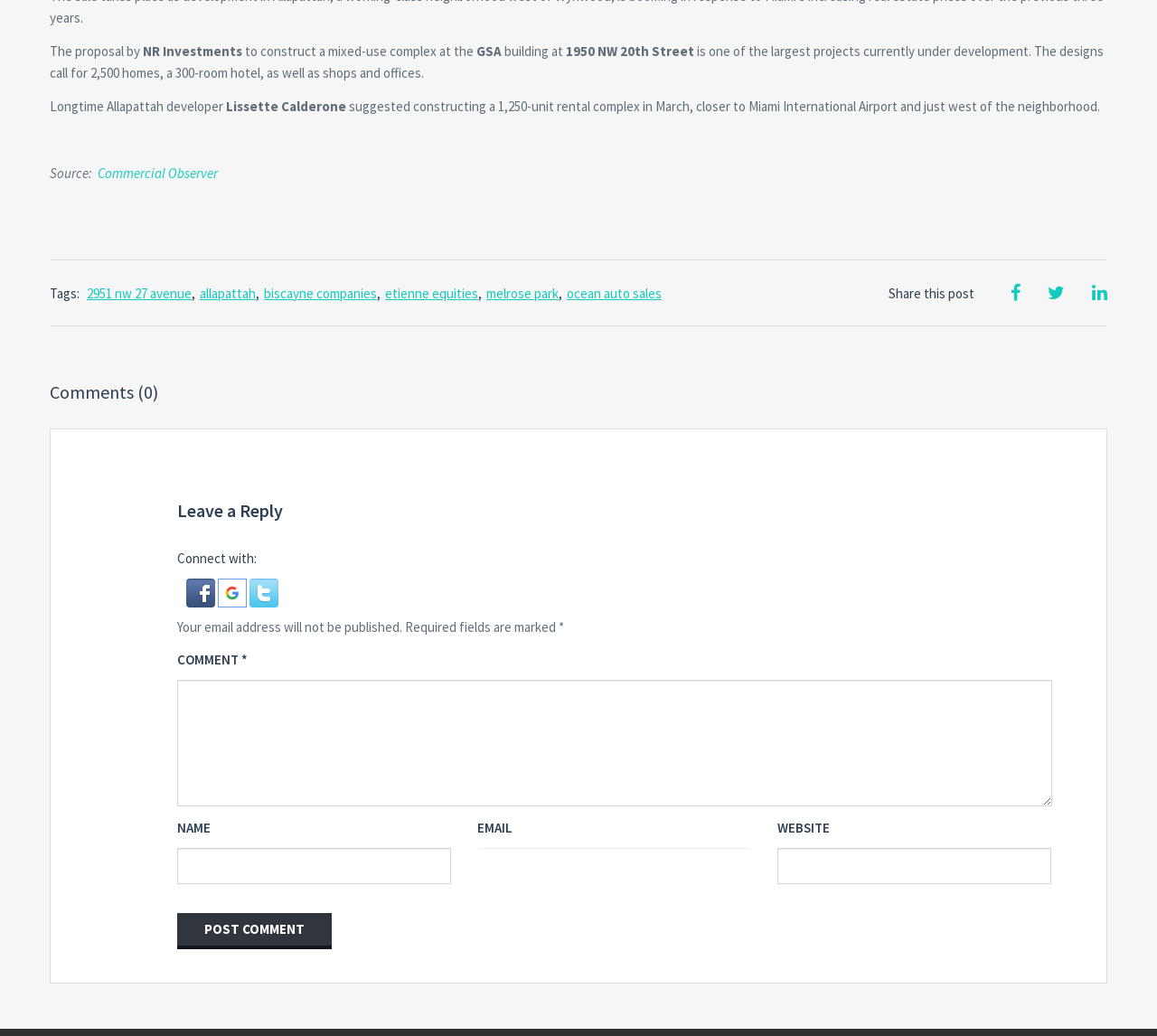Find the bounding box coordinates for the HTML element specified by: "ocean auto sales".

[0.49, 0.275, 0.572, 0.291]